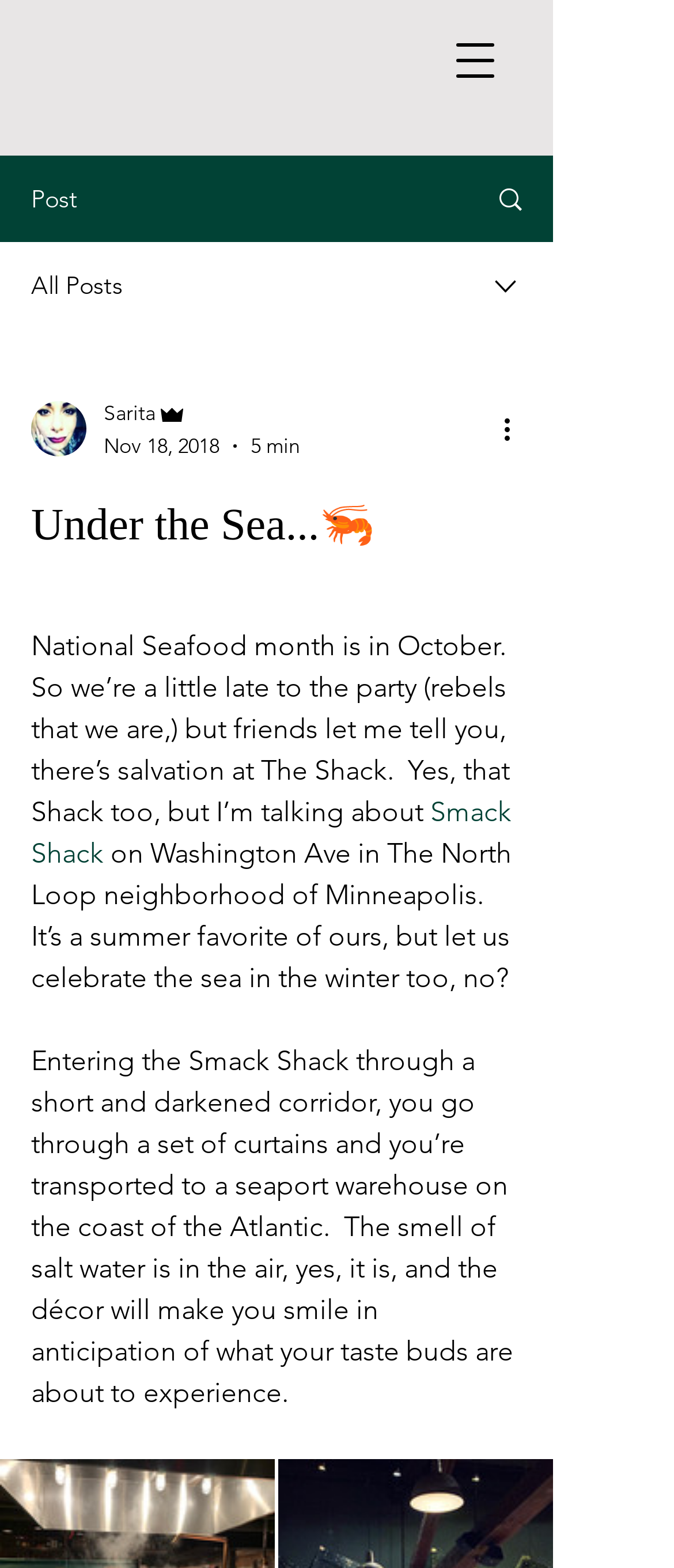Utilize the details in the image to thoroughly answer the following question: What is the atmosphere like in Smack Shack?

The answer can be found in the text 'you’re transported to a seaport warehouse on the coast of the Atlantic' which indicates that the atmosphere in Smack Shack is like a seaport warehouse.